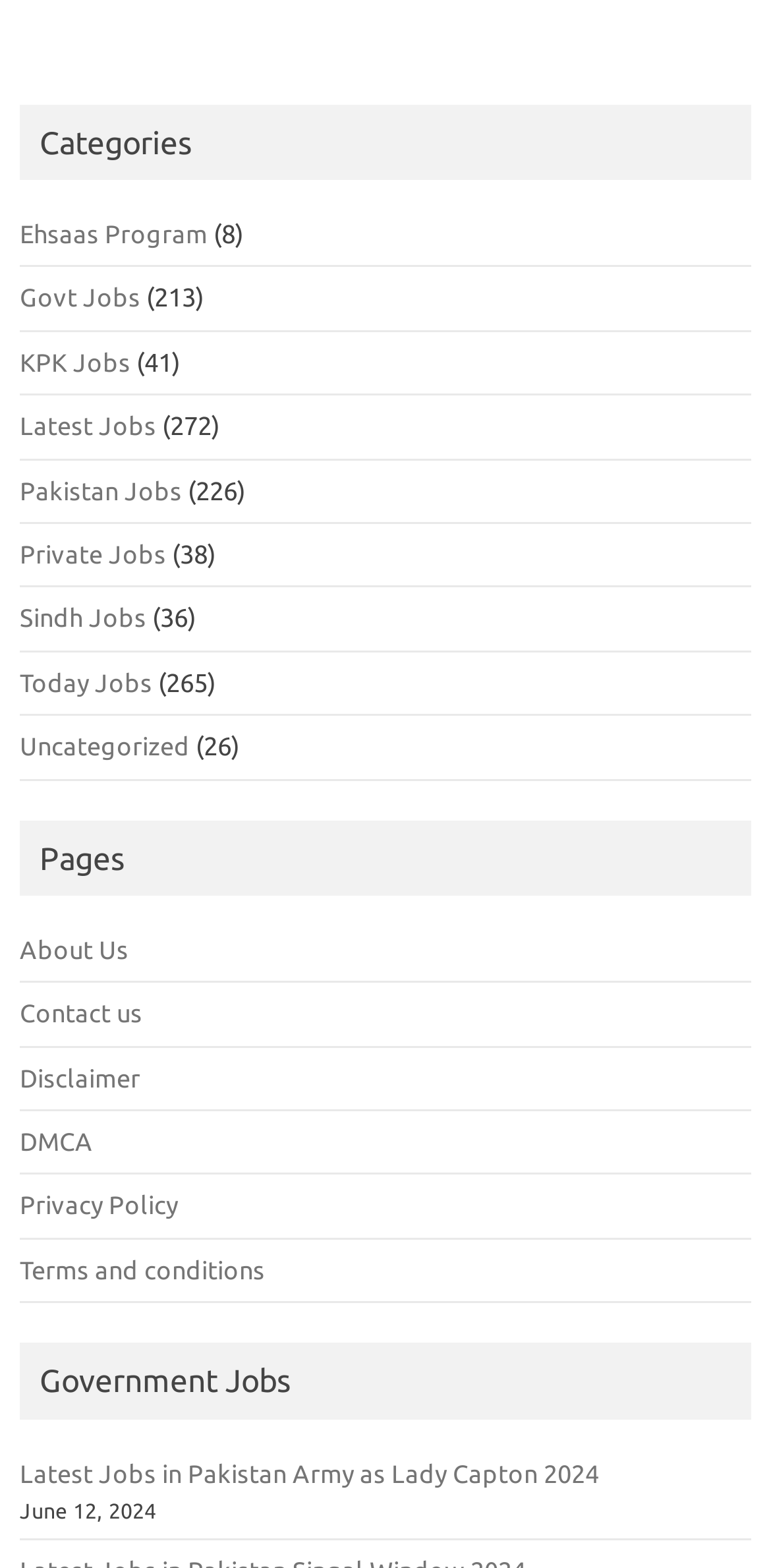What is the category with the most jobs?
Please describe in detail the information shown in the image to answer the question.

I looked at the list of categories and their corresponding job counts. The category with the highest job count is 'Latest Jobs' with 272 jobs.